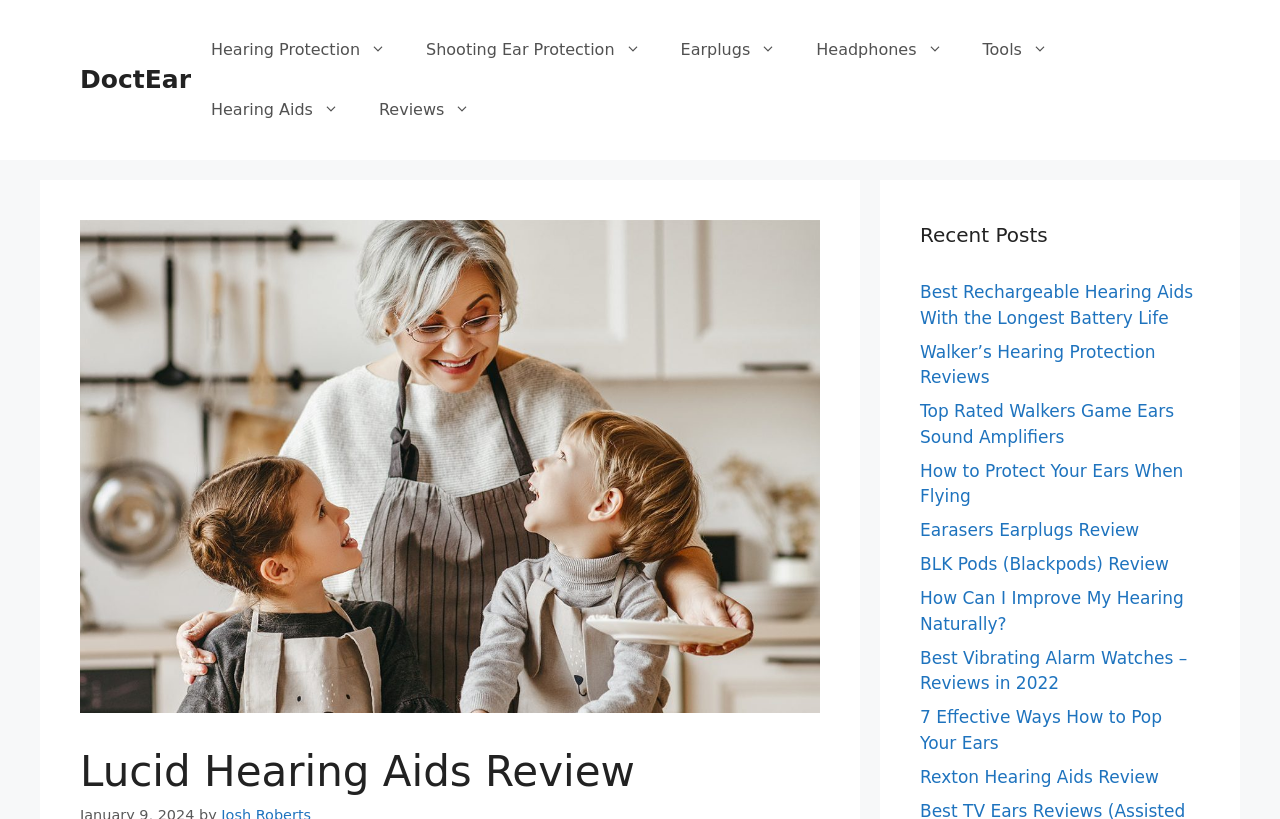Locate the bounding box coordinates of the area that needs to be clicked to fulfill the following instruction: "Visit the 'Reviews' page". The coordinates should be in the format of four float numbers between 0 and 1, namely [left, top, right, bottom].

[0.28, 0.098, 0.383, 0.171]